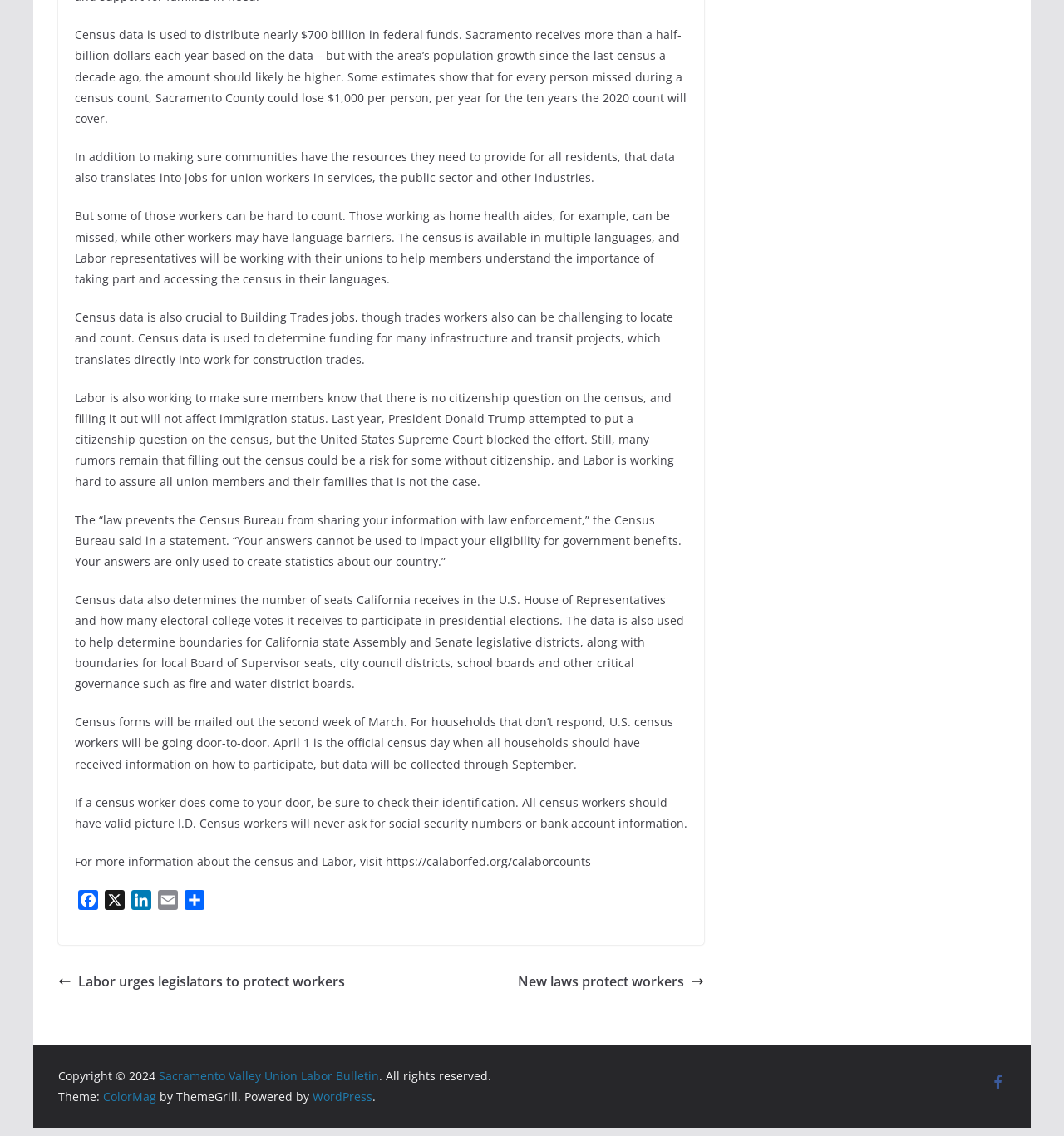Please identify the bounding box coordinates of the element that needs to be clicked to perform the following instruction: "Click on Facebook".

[0.07, 0.784, 0.095, 0.805]